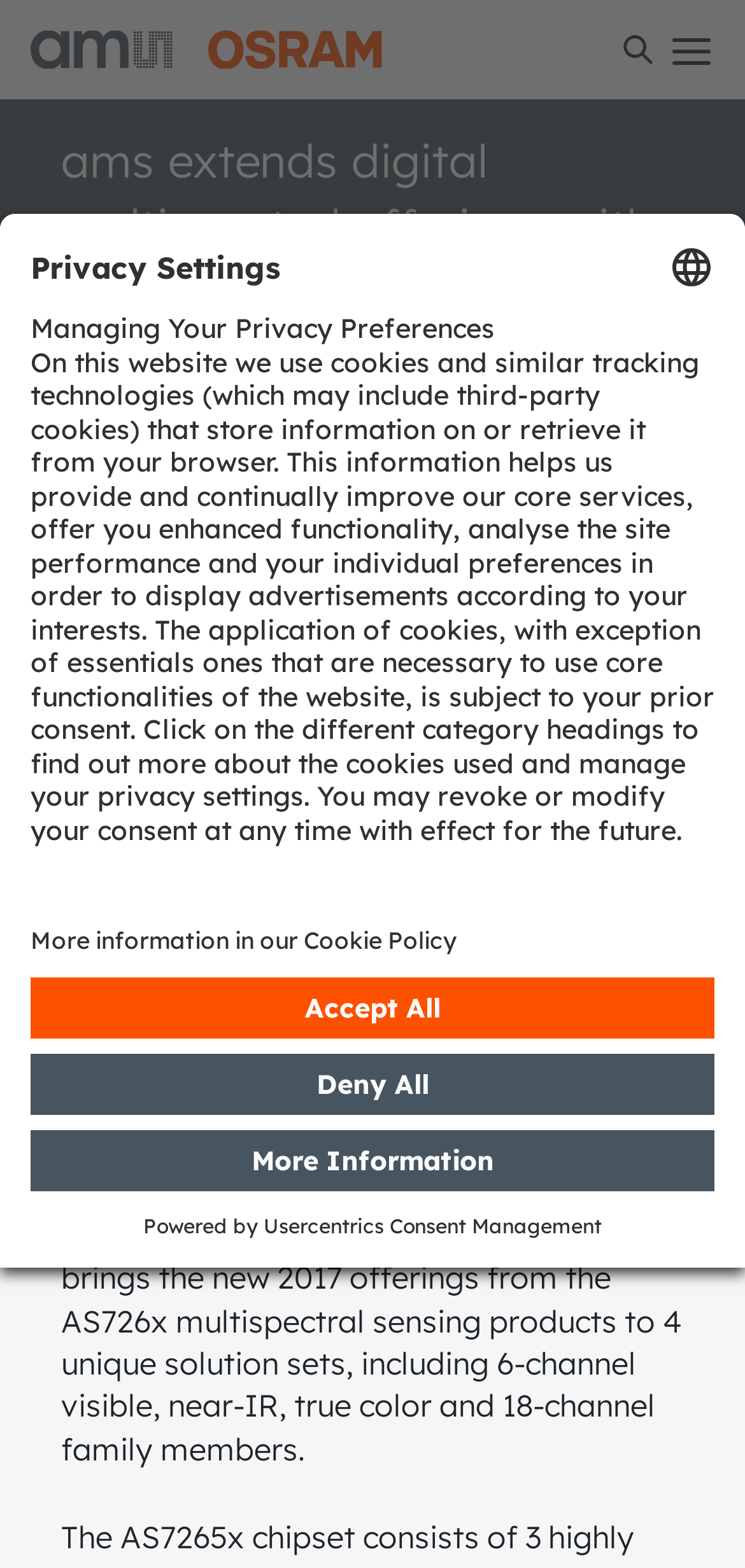Identify the bounding box of the HTML element described here: "Usercentrics Consent Management". Provide the coordinates as four float numbers between 0 and 1: [left, top, right, bottom].

[0.354, 0.774, 0.808, 0.789]